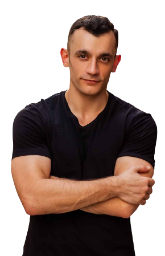Refer to the image and offer a detailed explanation in response to the question: What is the man's expression?

The caption describes the man's expression as self-assured, which implies that he appears confident and poised in the image.